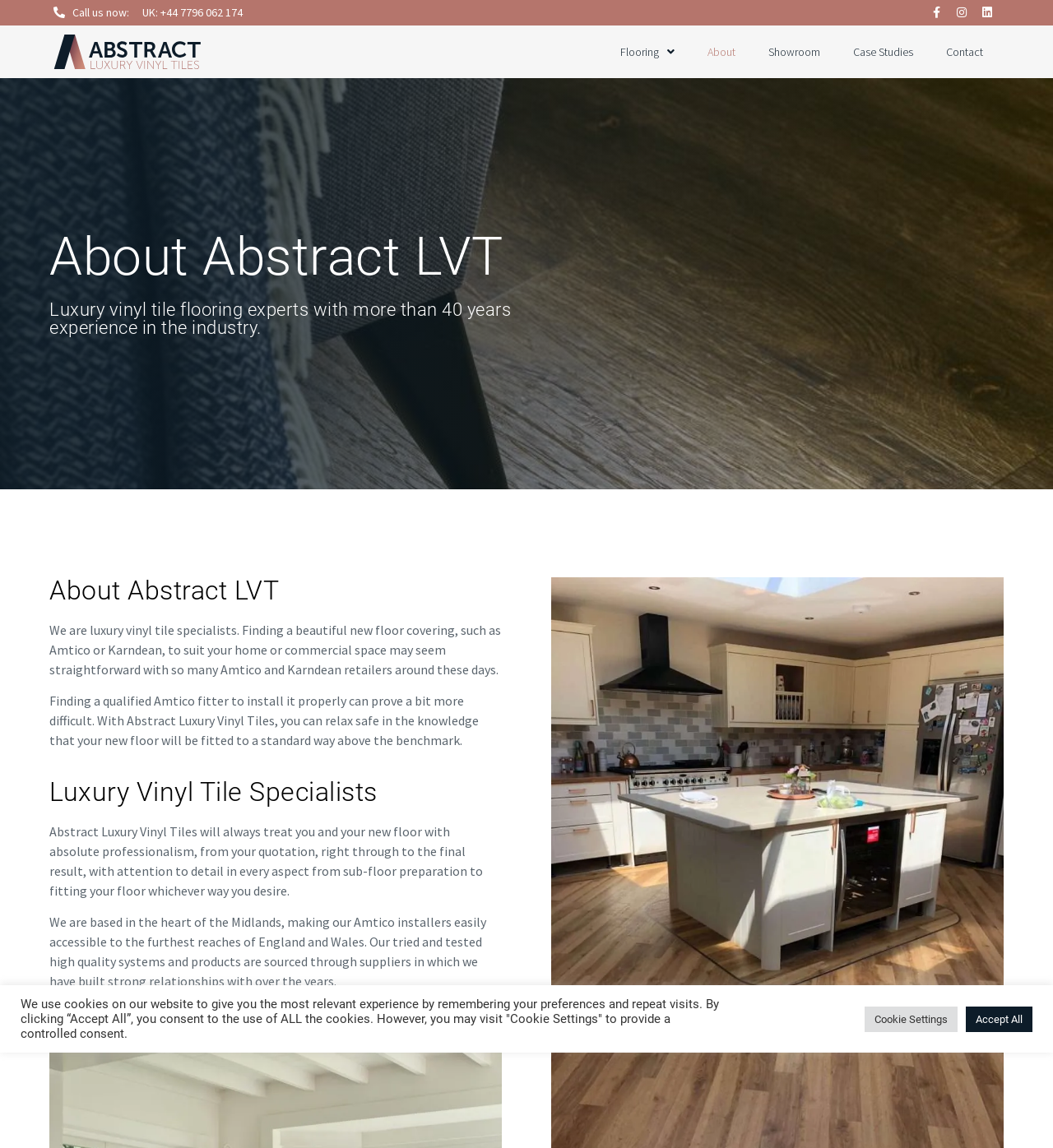Provide your answer in one word or a succinct phrase for the question: 
What is the company's phone number?

+44 7796 062 174